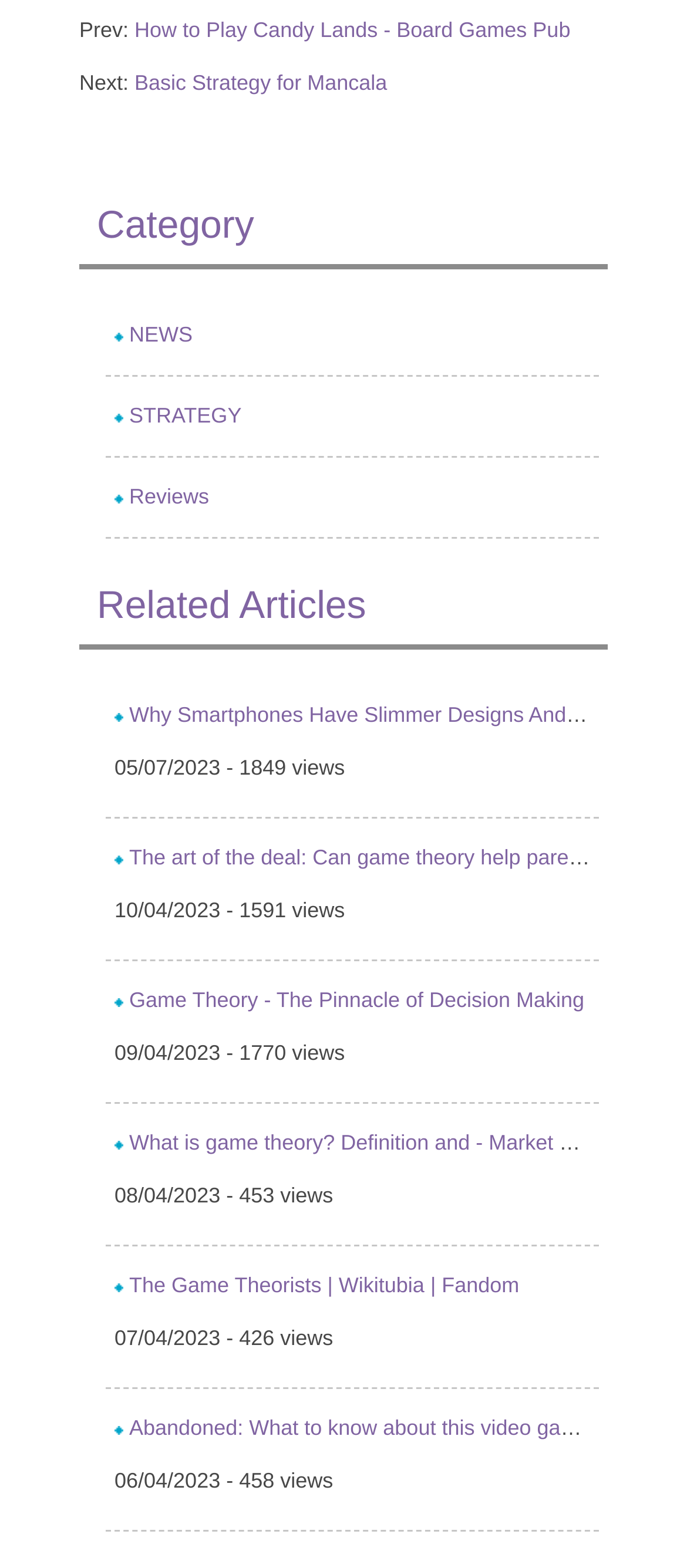Determine the coordinates of the bounding box that should be clicked to complete the instruction: "Click on the 'How to Play Candy Lands - Board Games Pub' link". The coordinates should be represented by four float numbers between 0 and 1: [left, top, right, bottom].

[0.196, 0.011, 0.83, 0.027]